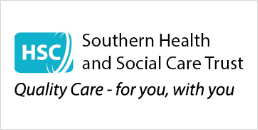What is the name of the trust?
Using the image, elaborate on the answer with as much detail as possible.

The name 'Southern Health and Social Care Trust' is presented in a sleek, professional font below the logo, clearly identifying the organization and its purpose.